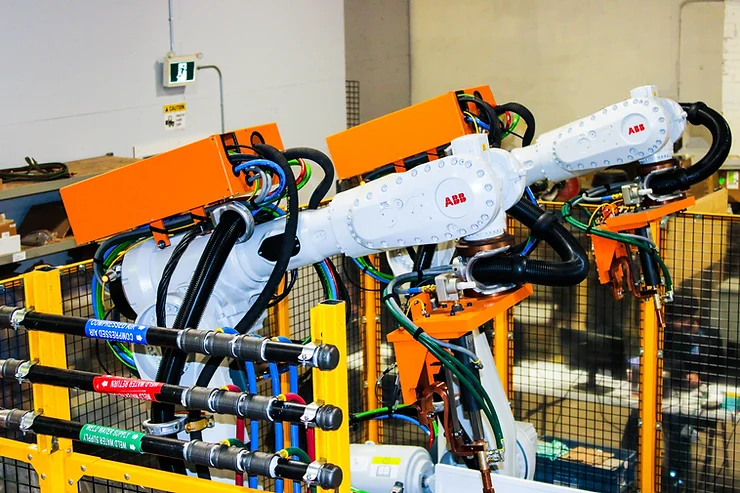Give an elaborate caption for the image.

This image showcases two advanced robotic arms prominently displayed within the automation and manufacturing facility of Ascension Automation. The robotic arms, painted in a sleek white and accented with bright orange control boxes, are equipped with a network of intricate cables and hoses that demonstrate their functionality and connectivity. Positioned against the backdrop of the workshop, these arms symbolize the company's commitment to innovative automation solutions, reflecting their expansion and increased capabilities. Ascension Automation, having recently secured additional operational space, employs cutting-edge technology to enhance efficiency in various manufacturing processes. The detailed arrangement of hydraulic lines and electrical connections indicates the complexity and precision associated with modern robotics, underlining the company's mission to lead in the field of automation.